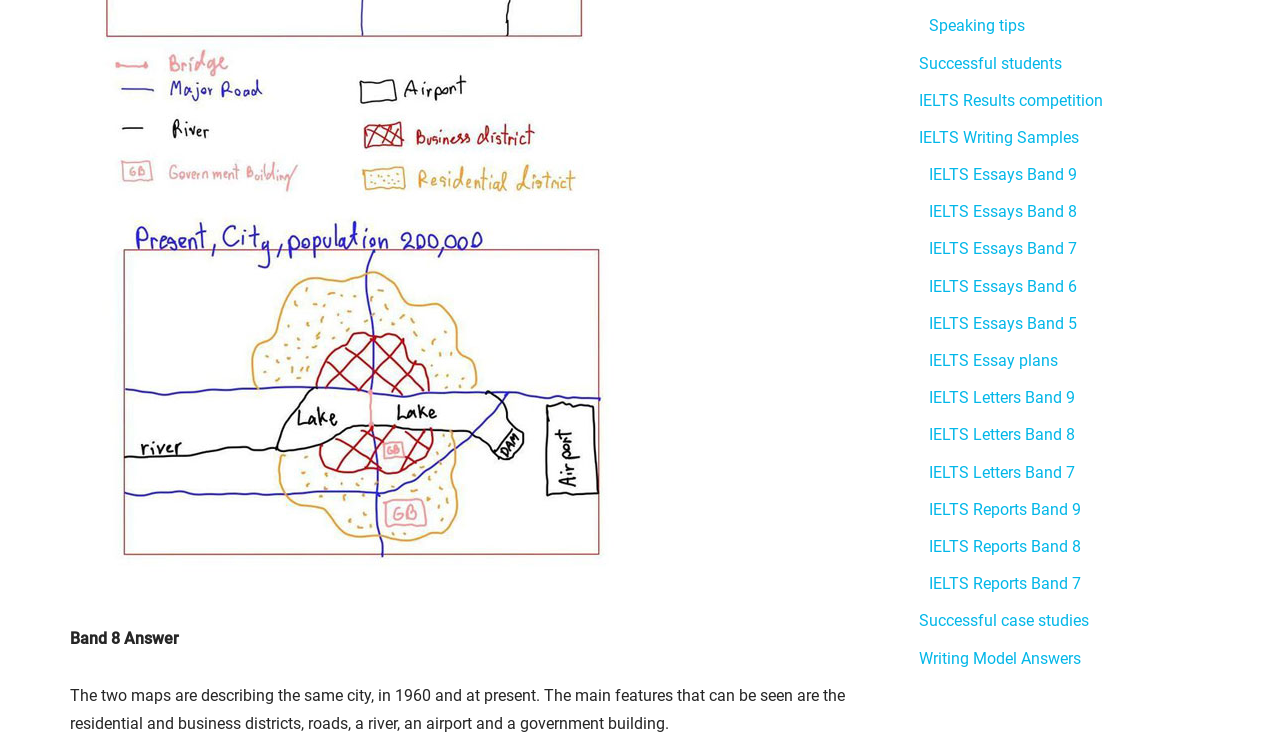Specify the bounding box coordinates (top-left x, top-left y, bottom-right x, bottom-right y) of the UI element in the screenshot that matches this description: Writing Model Answers

[0.718, 0.874, 0.845, 0.9]